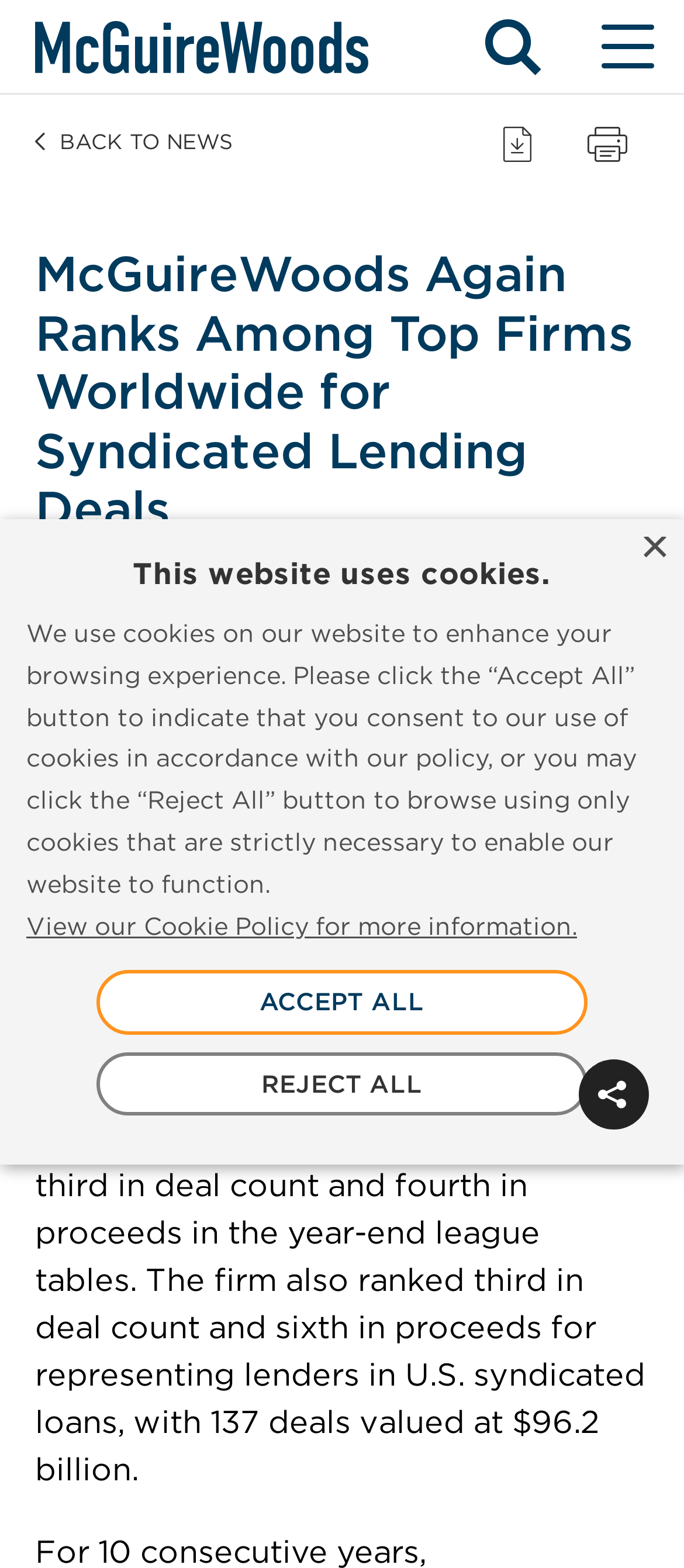Predict the bounding box coordinates of the area that should be clicked to accomplish the following instruction: "Download the PDF". The bounding box coordinates should consist of four float numbers between 0 and 1, i.e., [left, top, right, bottom].

[0.705, 0.067, 0.808, 0.114]